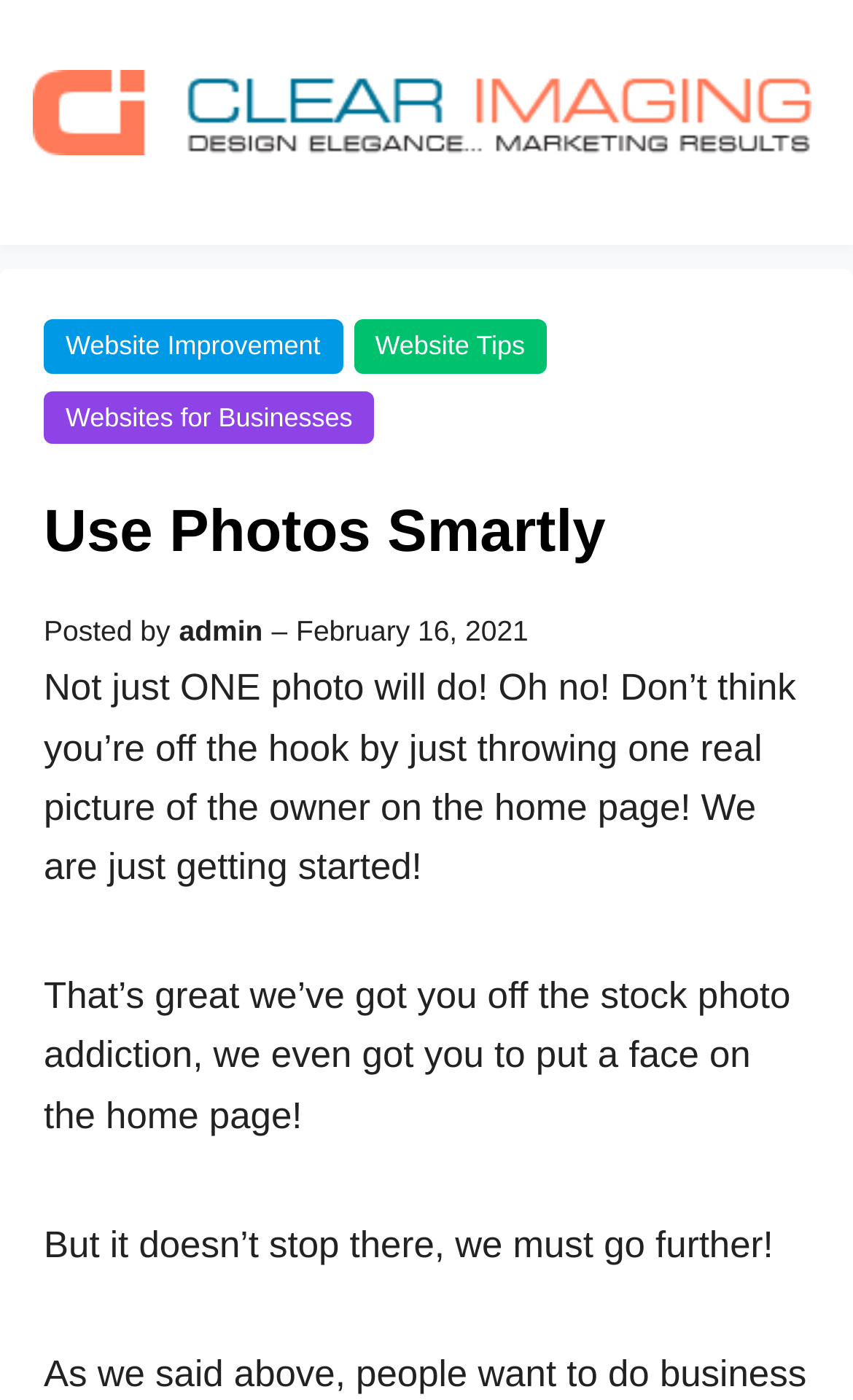What is the headline of the webpage?

Use Photos Smartly